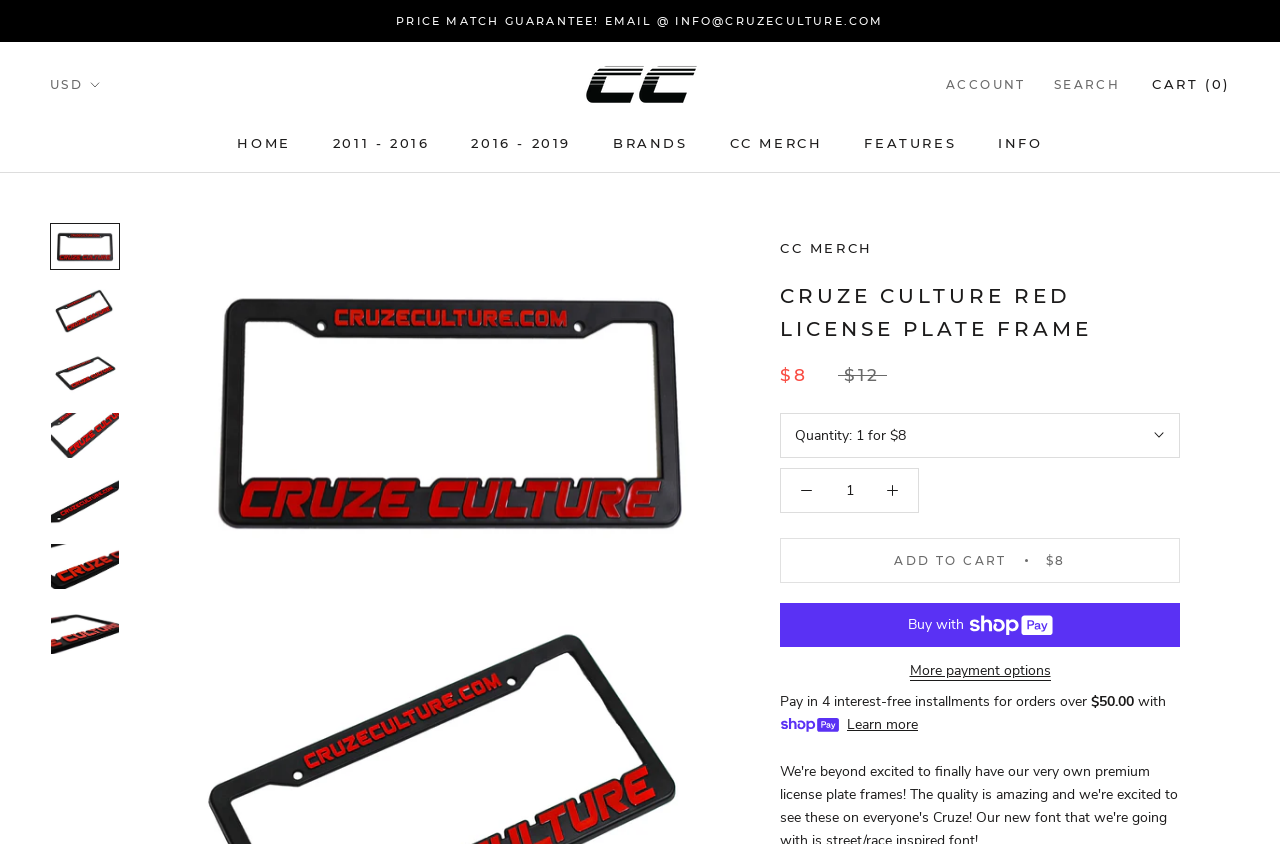Find the bounding box coordinates for the HTML element described as: "alt="Cruze Culture"". The coordinates should consist of four float values between 0 and 1, i.e., [left, top, right, bottom].

[0.455, 0.071, 0.545, 0.129]